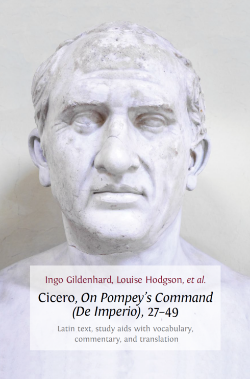What is the title of the work? Refer to the image and provide a one-word or short phrase answer.

Cicero, On Pompey’s Command (De Imperio)